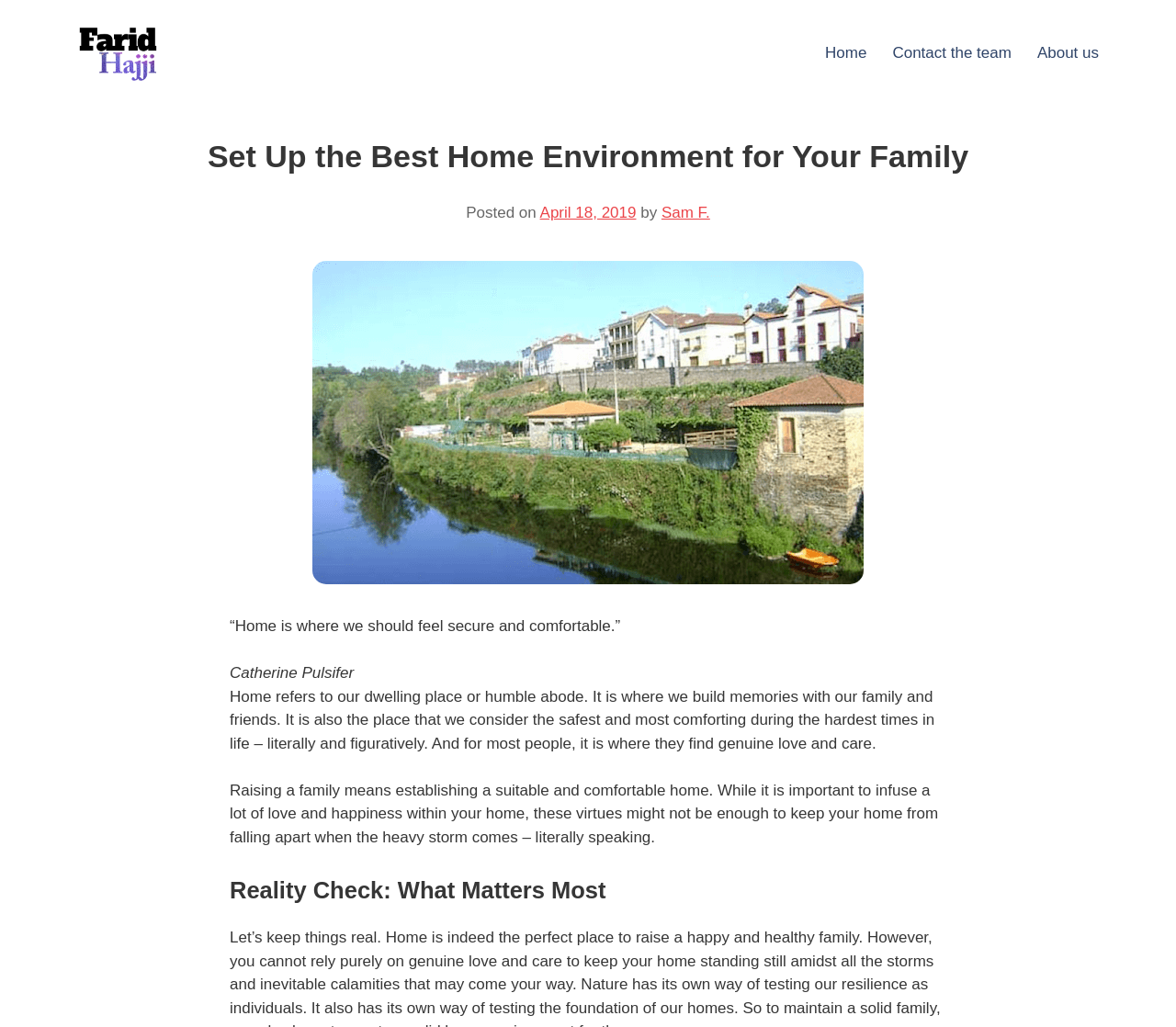Write a detailed summary of the webpage, including text, images, and layout.

This webpage is about setting up the best home environment for your family. At the top left, there is a link to "Farid Favorite Quotes" accompanied by an image, and another similar link is located to its right. On the top right, there are three links: "Home", "Contact the team", and "About us".

Below these links, there is a header section with a heading that reads "Set Up the Best Home Environment for Your Family". Underneath, there is a line of text that indicates the post date, "April 18, 2019", and the author, "Sam F.". 

To the right of the header section, there is a large image depicting a nice home environment. Below the image, there is a blockquote with a quote from Catherine Pulsifer, "“Home is where we should feel secure and comfortable.”". 

The main content of the webpage starts below the blockquote, with a paragraph of text that discusses the importance of home and family. The text continues with another paragraph that talks about raising a family and establishing a comfortable home. 

Finally, there is a heading that reads "Reality Check: What Matters Most", which likely introduces the next section of the article.